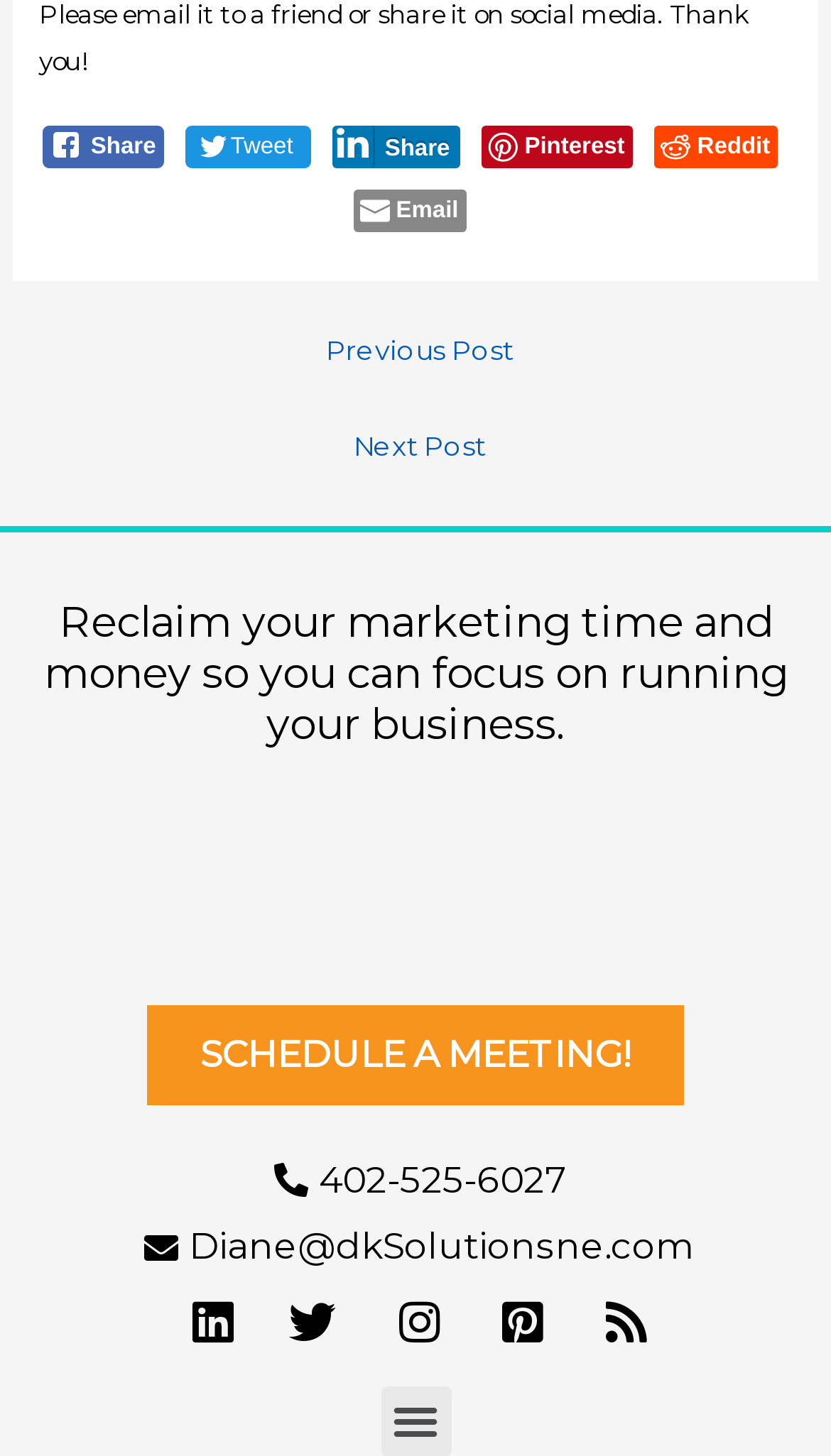What is the purpose of the 'SCHEDULE A MEETING!' button?
Answer the question based on the image using a single word or a brief phrase.

To schedule a meeting